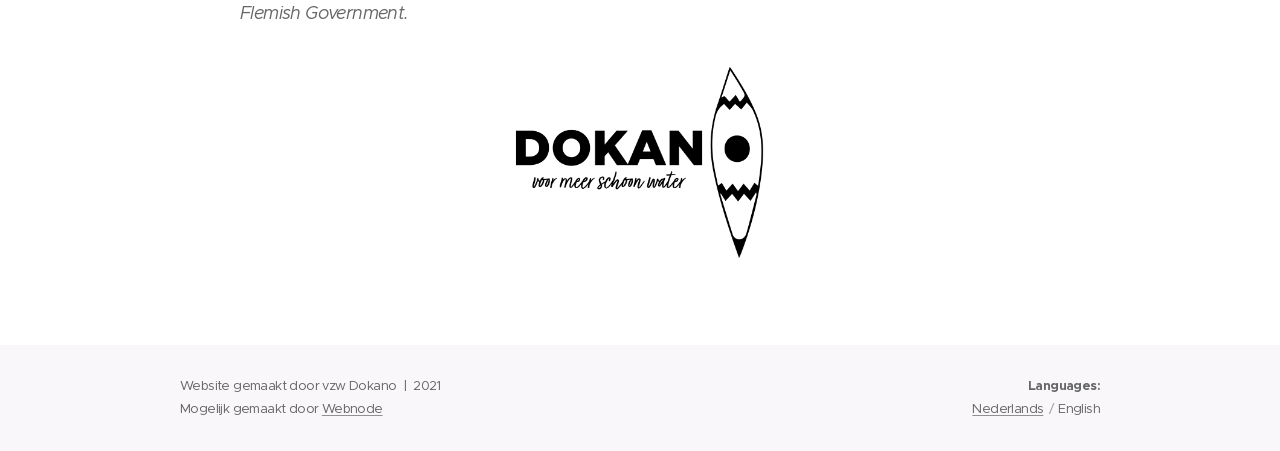Please provide the bounding box coordinates for the UI element as described: "New Jersey". The coordinates must be four floats between 0 and 1, represented as [left, top, right, bottom].

None